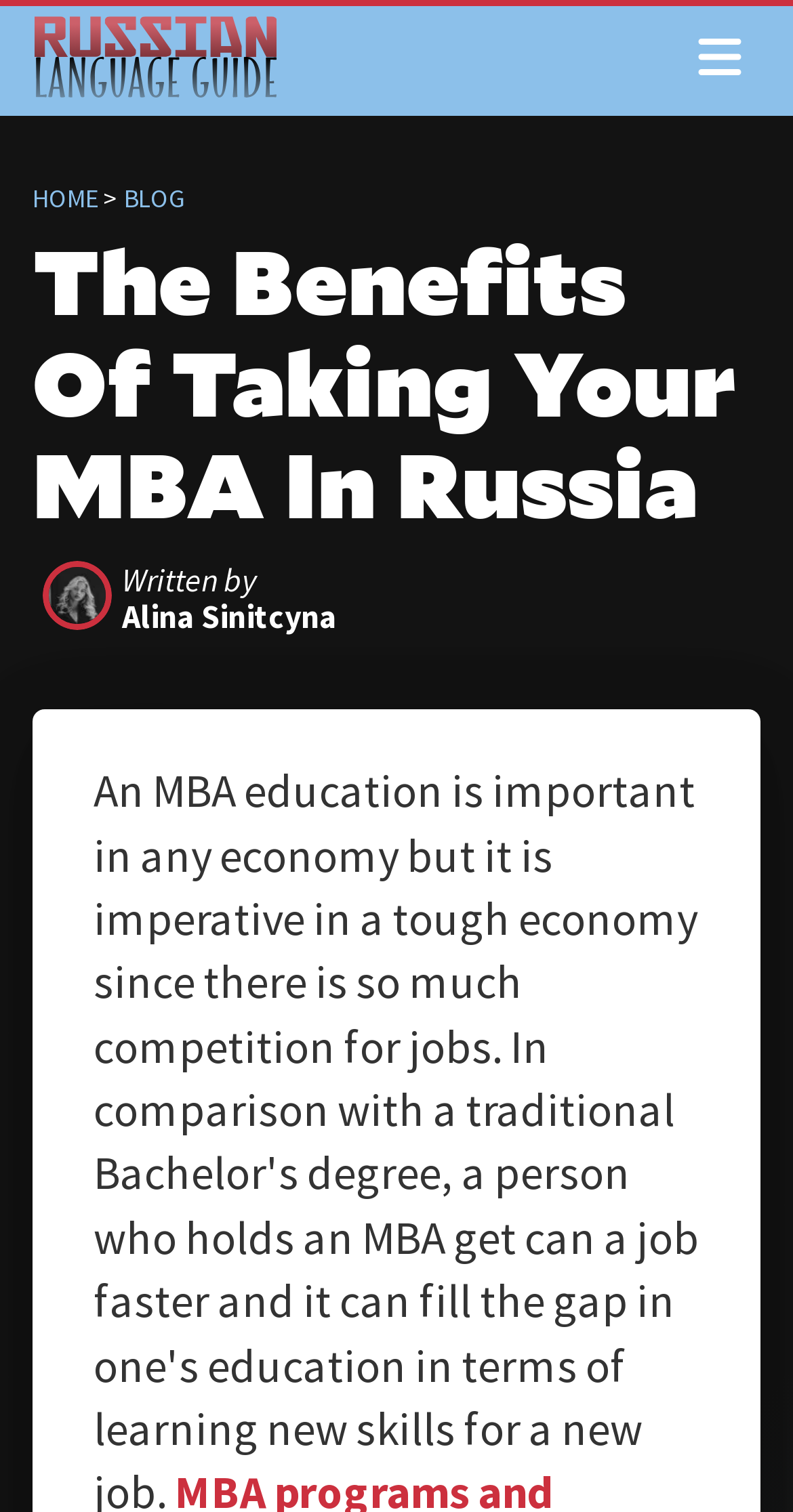How many columns are in the layout table?
Look at the image and respond with a one-word or short-phrase answer.

1